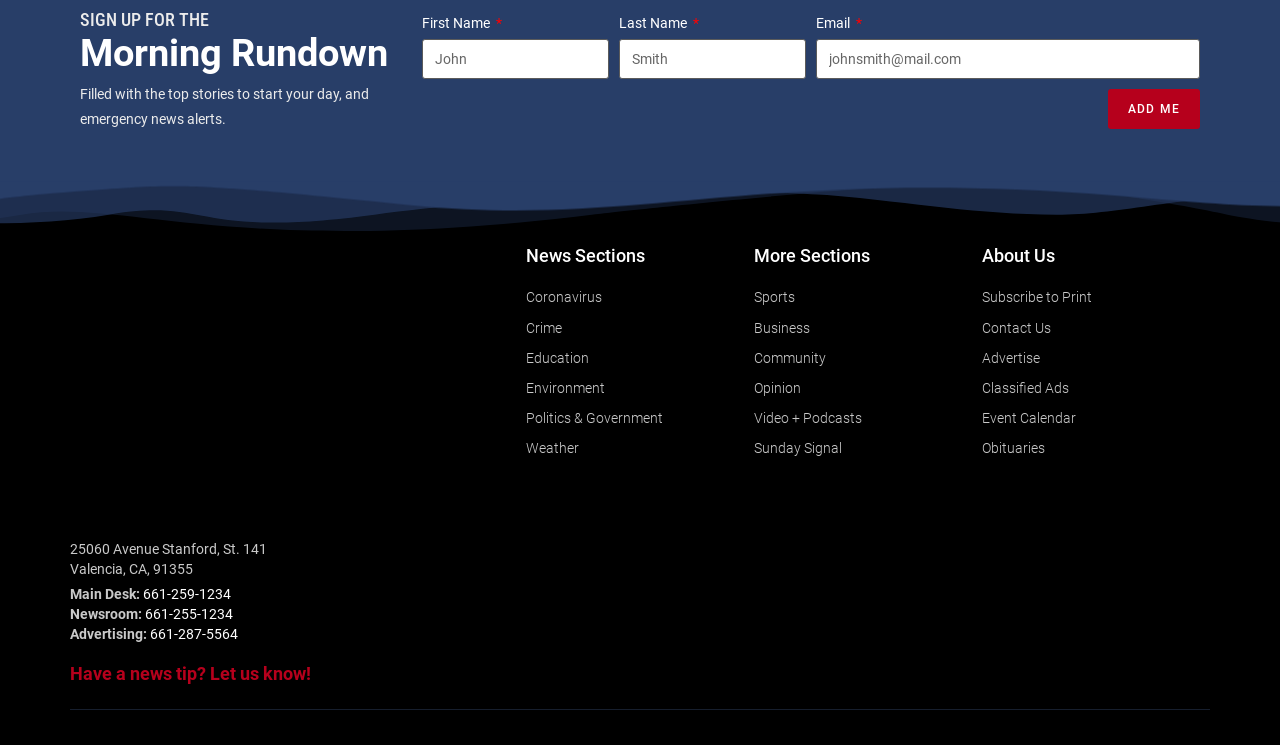Determine the bounding box coordinates for the area that should be clicked to carry out the following instruction: "Click Coronavirus news section".

[0.411, 0.383, 0.589, 0.417]